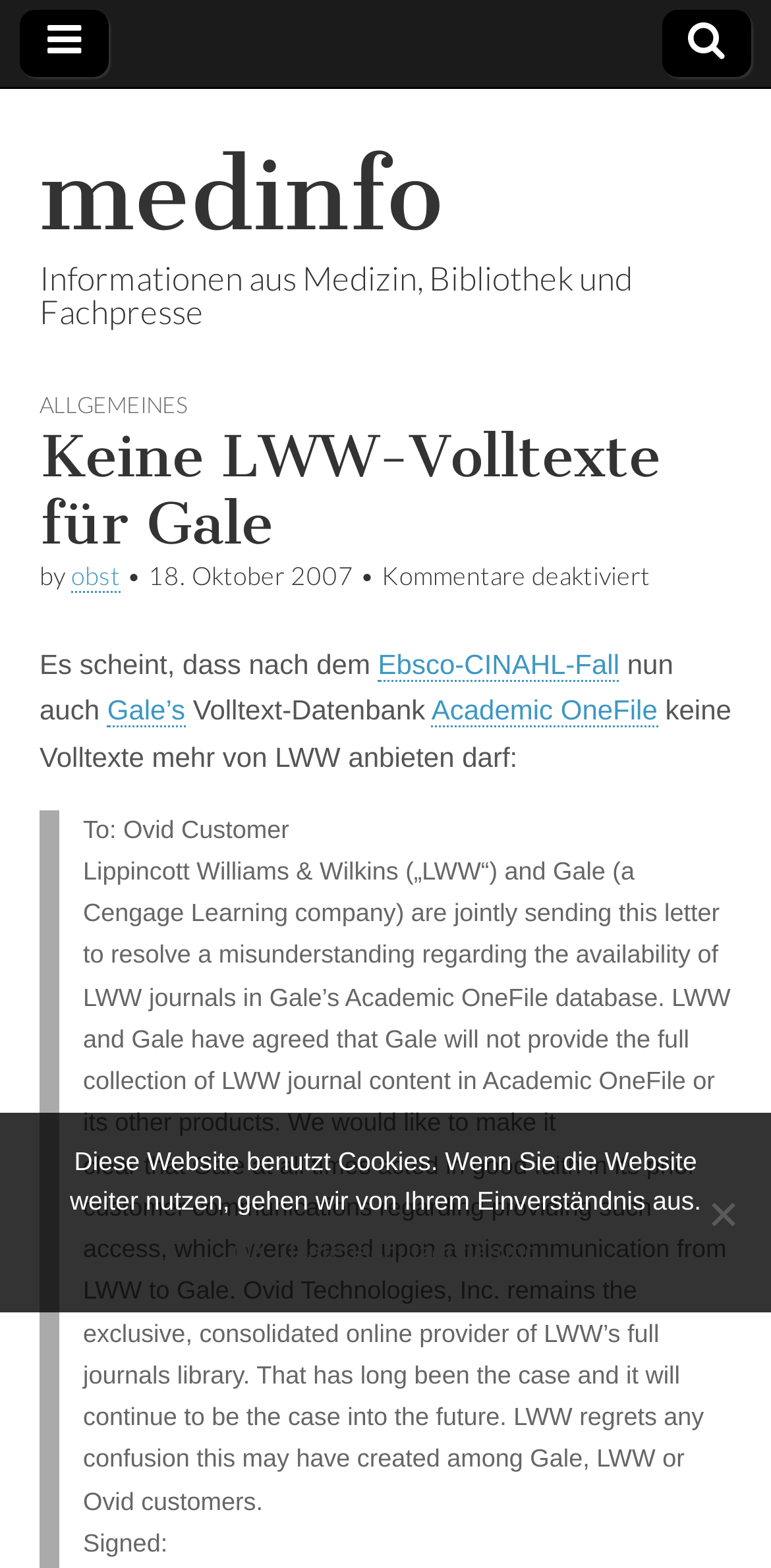Please find the bounding box coordinates of the element that you should click to achieve the following instruction: "Click the link to medinfo". The coordinates should be presented as four float numbers between 0 and 1: [left, top, right, bottom].

[0.051, 0.085, 0.574, 0.162]